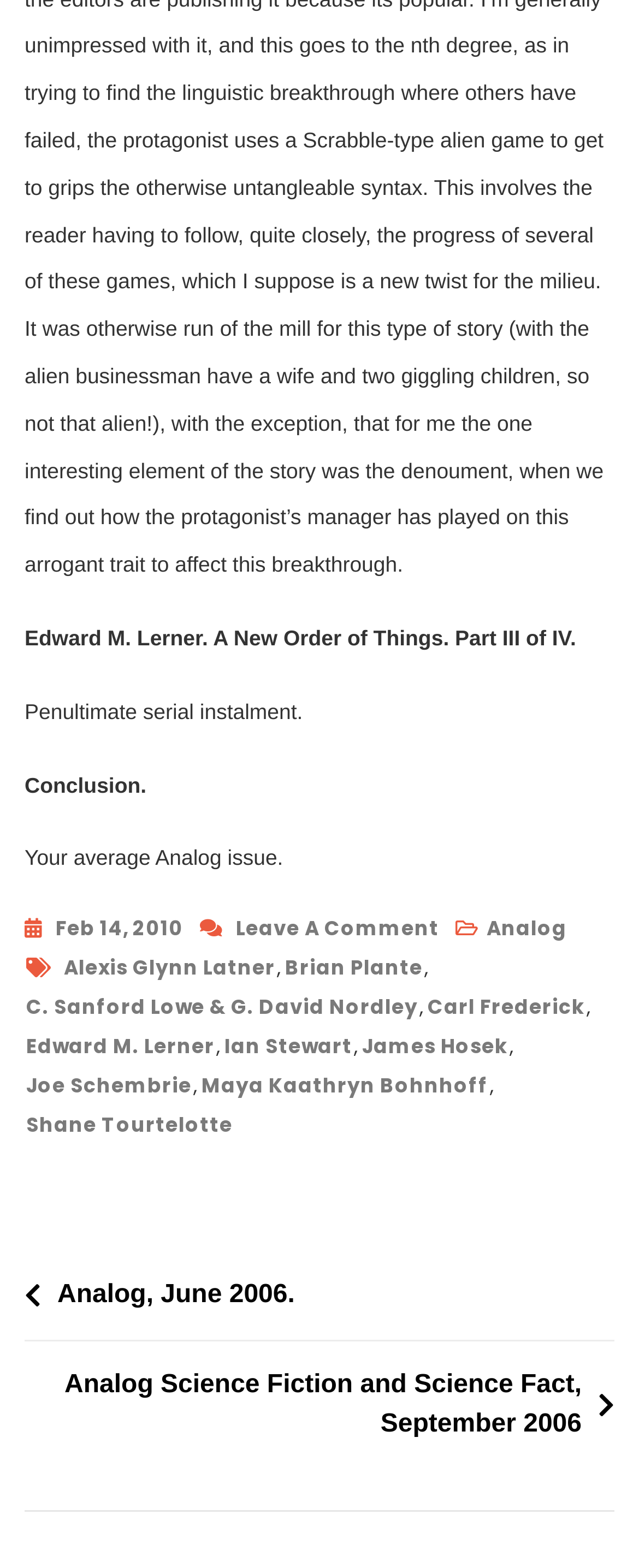Please find the bounding box coordinates of the element that you should click to achieve the following instruction: "Navigate to next post". The coordinates should be presented as four float numbers between 0 and 1: [left, top, right, bottom].

[0.038, 0.814, 0.461, 0.839]